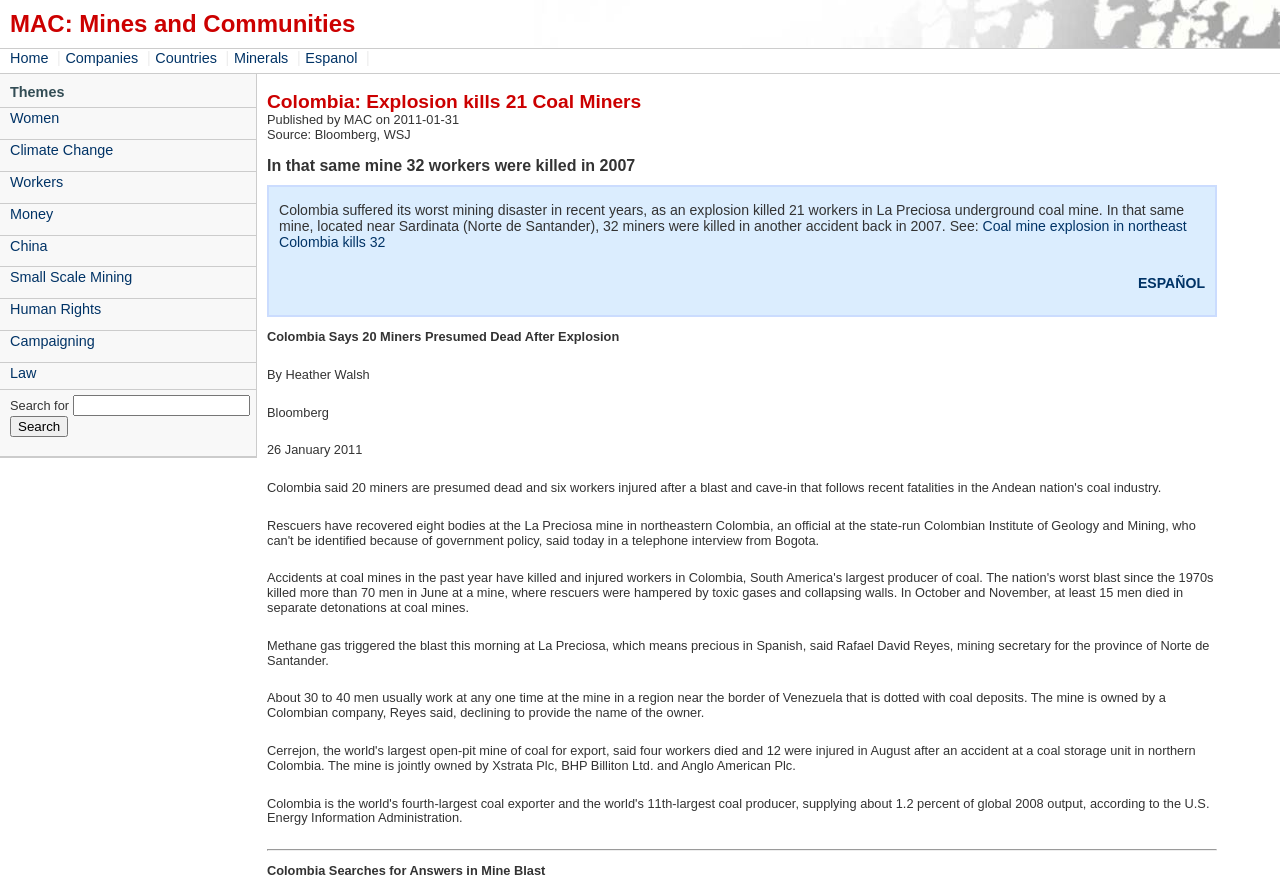What is the name of the mine where 21 workers died?
Can you provide an in-depth and detailed response to the question?

I found the answer by looking at the heading 'Colombia: Explosion kills 21 Coal Miners' and the subsequent text, which mentions the mine's name as La Preciosa.